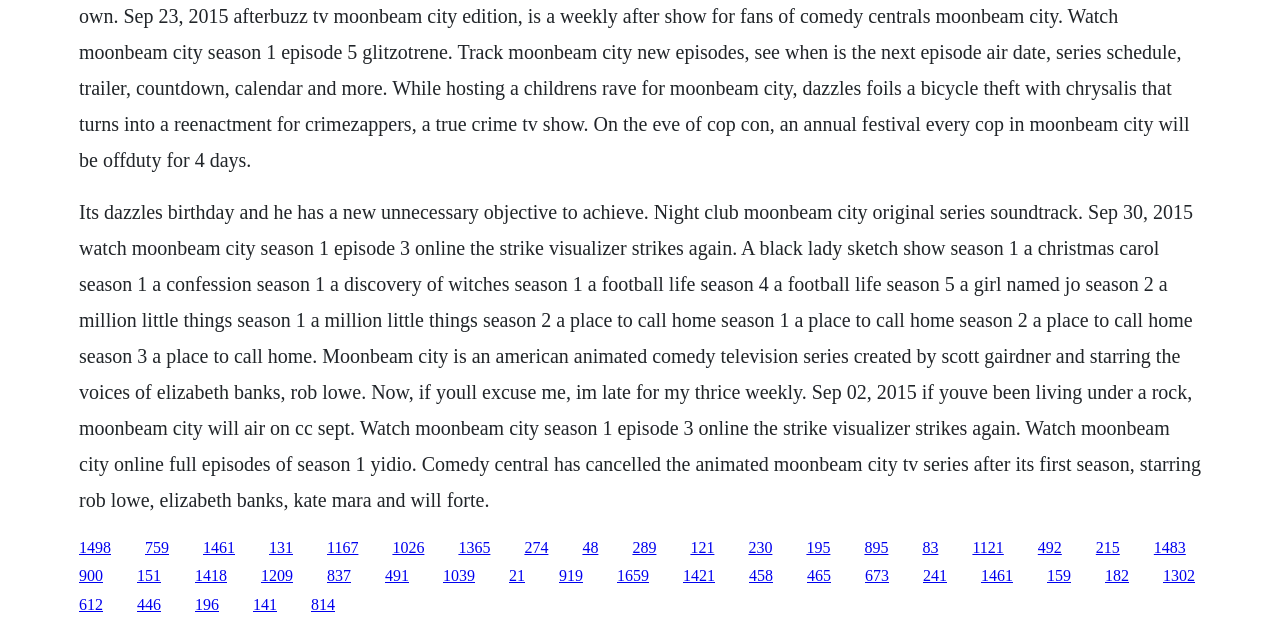Determine the bounding box coordinates for the element that should be clicked to follow this instruction: "Check out the link to A Place to Call Home Season 1". The coordinates should be given as four float numbers between 0 and 1, in the format [left, top, right, bottom].

[0.307, 0.858, 0.332, 0.885]